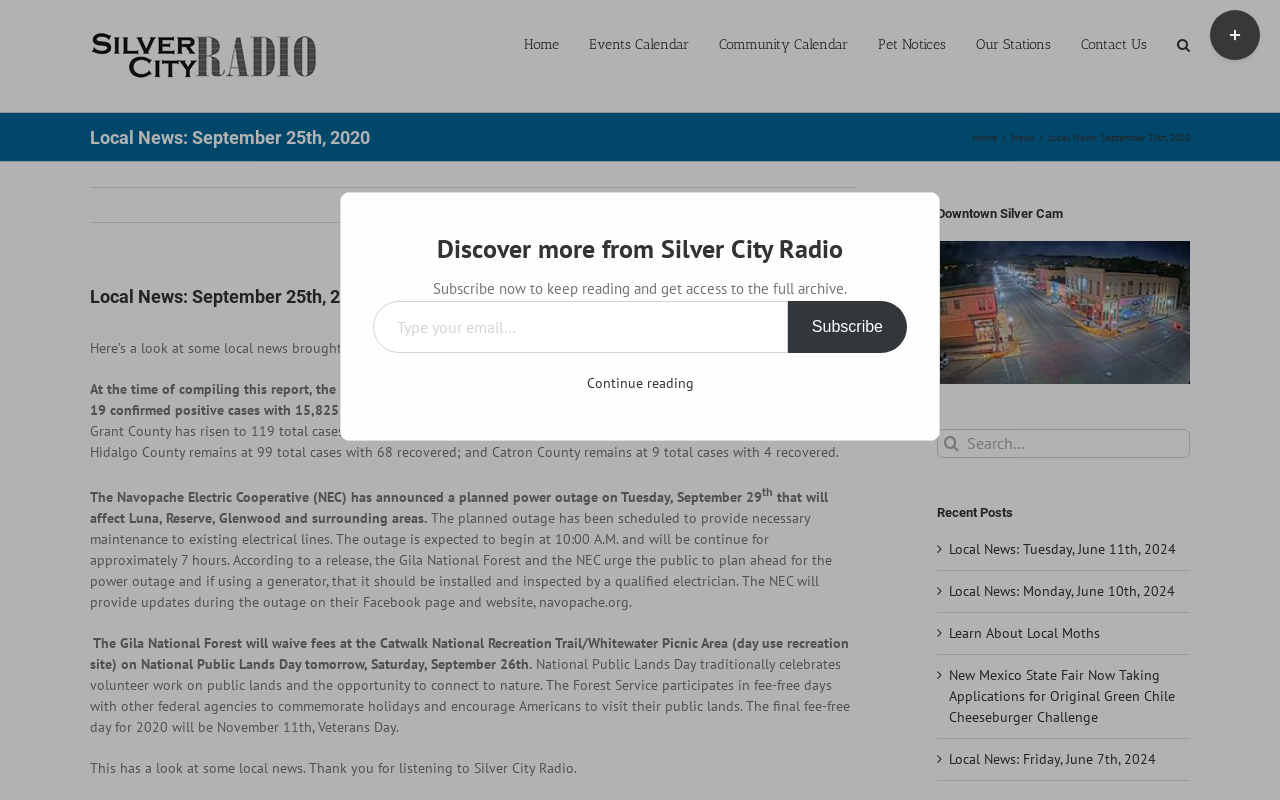What is the button at the top right corner of the webpage for?
Using the image as a reference, answer the question with a short word or phrase.

Search